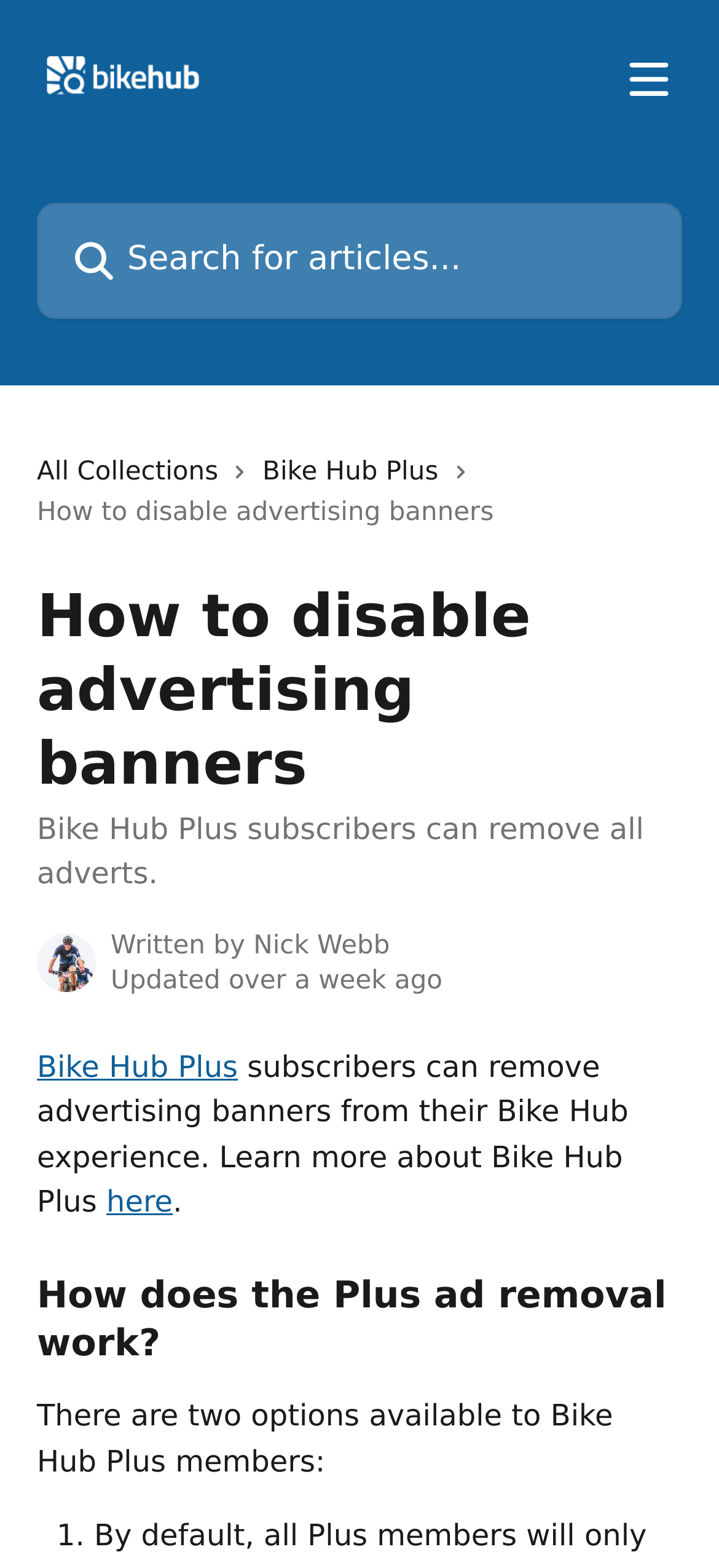Please find the bounding box for the following UI element description. Provide the coordinates in (top-left x, top-left y, bottom-right x, bottom-right y) format, with values between 0 and 1: name="q" placeholder="Search for articles..."

[0.051, 0.129, 0.949, 0.203]